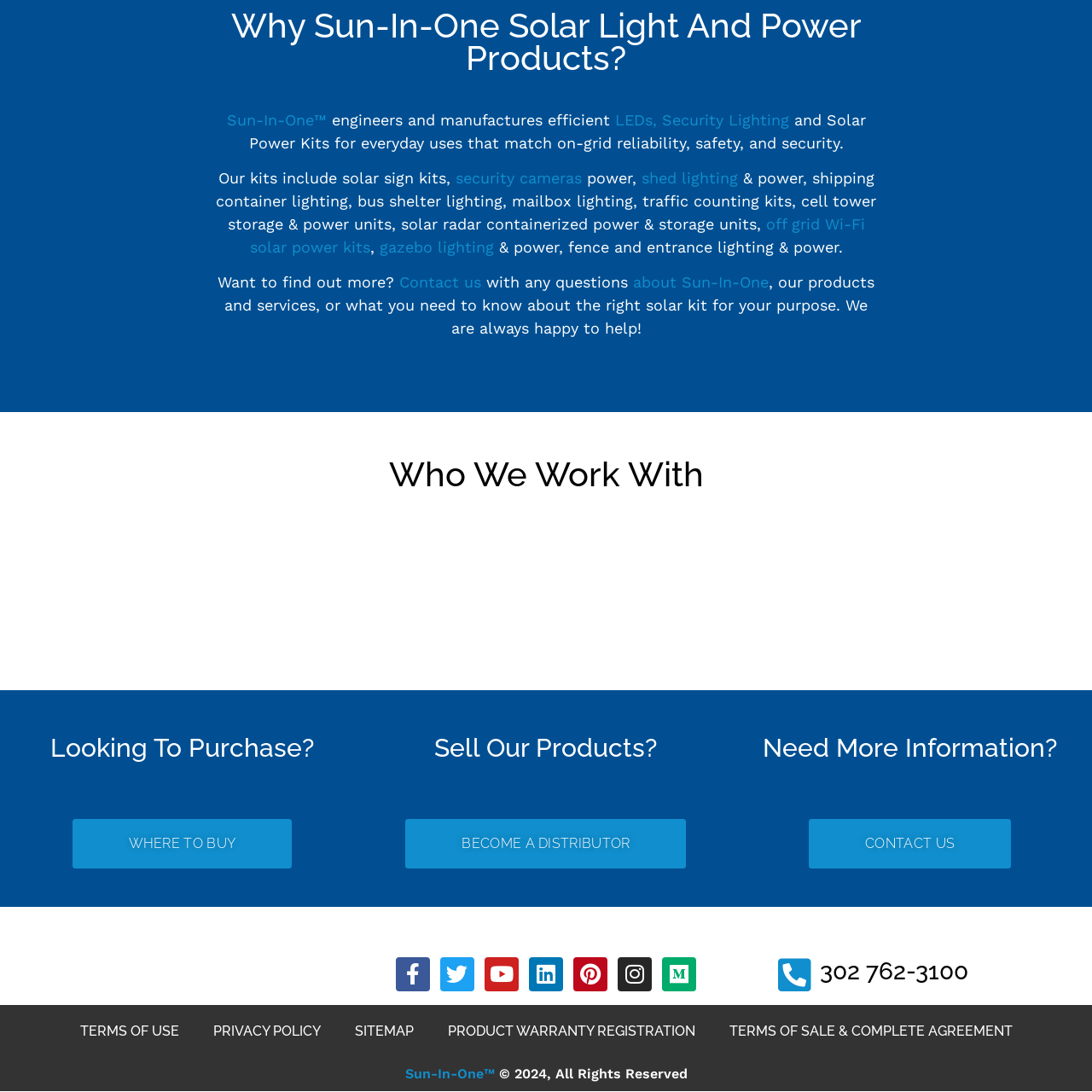What does the logo signify?
Observe the image within the red bounding box and formulate a detailed response using the visual elements present.

The logo of Sun-In-One signifies the brand's commitment to providing efficient energy solutions for various applications, such as security lighting and off-grid power systems, which is reflected in its modern and sleek design.